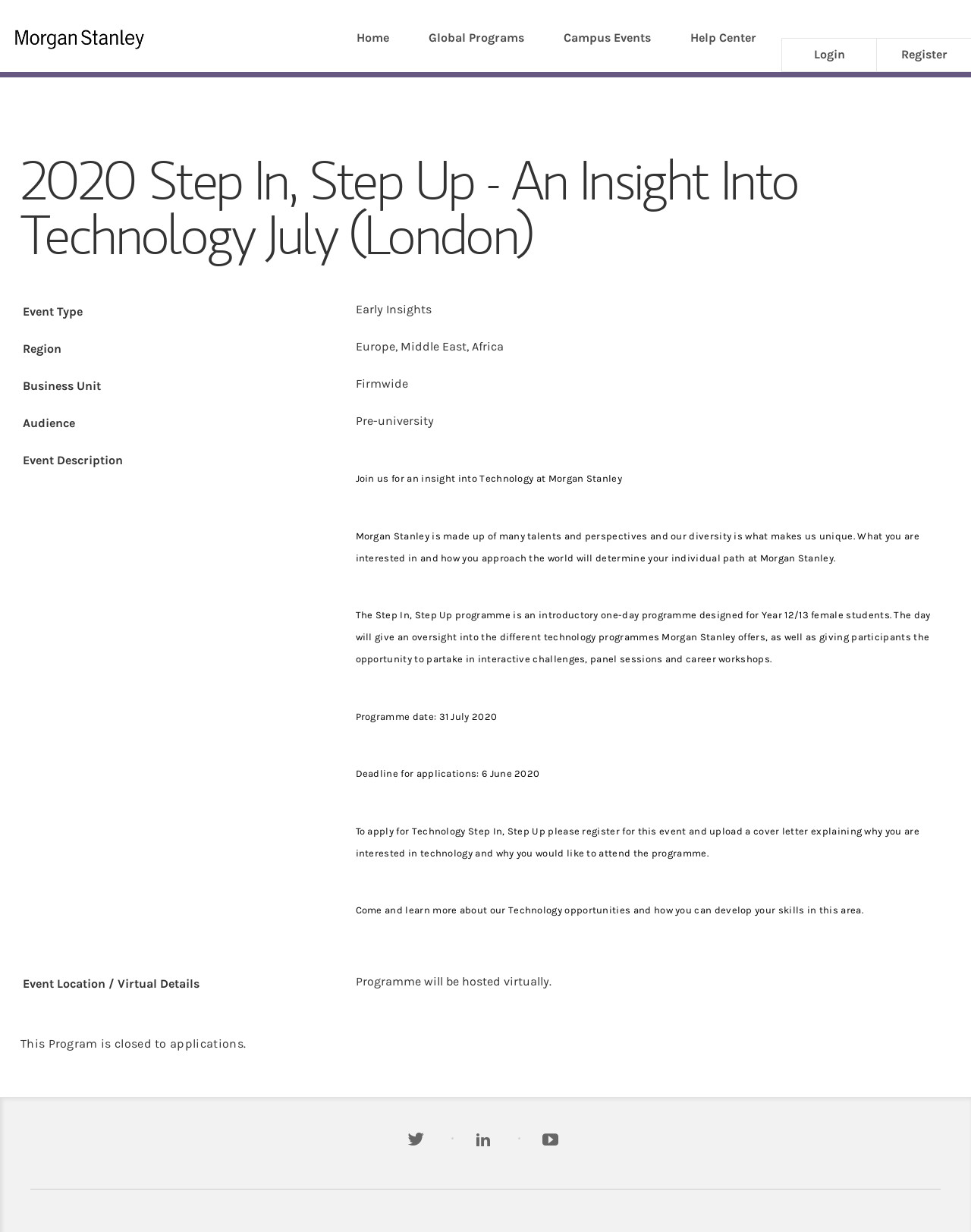Can you find the bounding box coordinates for the element that needs to be clicked to execute this instruction: "Click the 'Global Programs' link"? The coordinates should be given as four float numbers between 0 and 1, i.e., [left, top, right, bottom].

[0.421, 0.0, 0.56, 0.058]